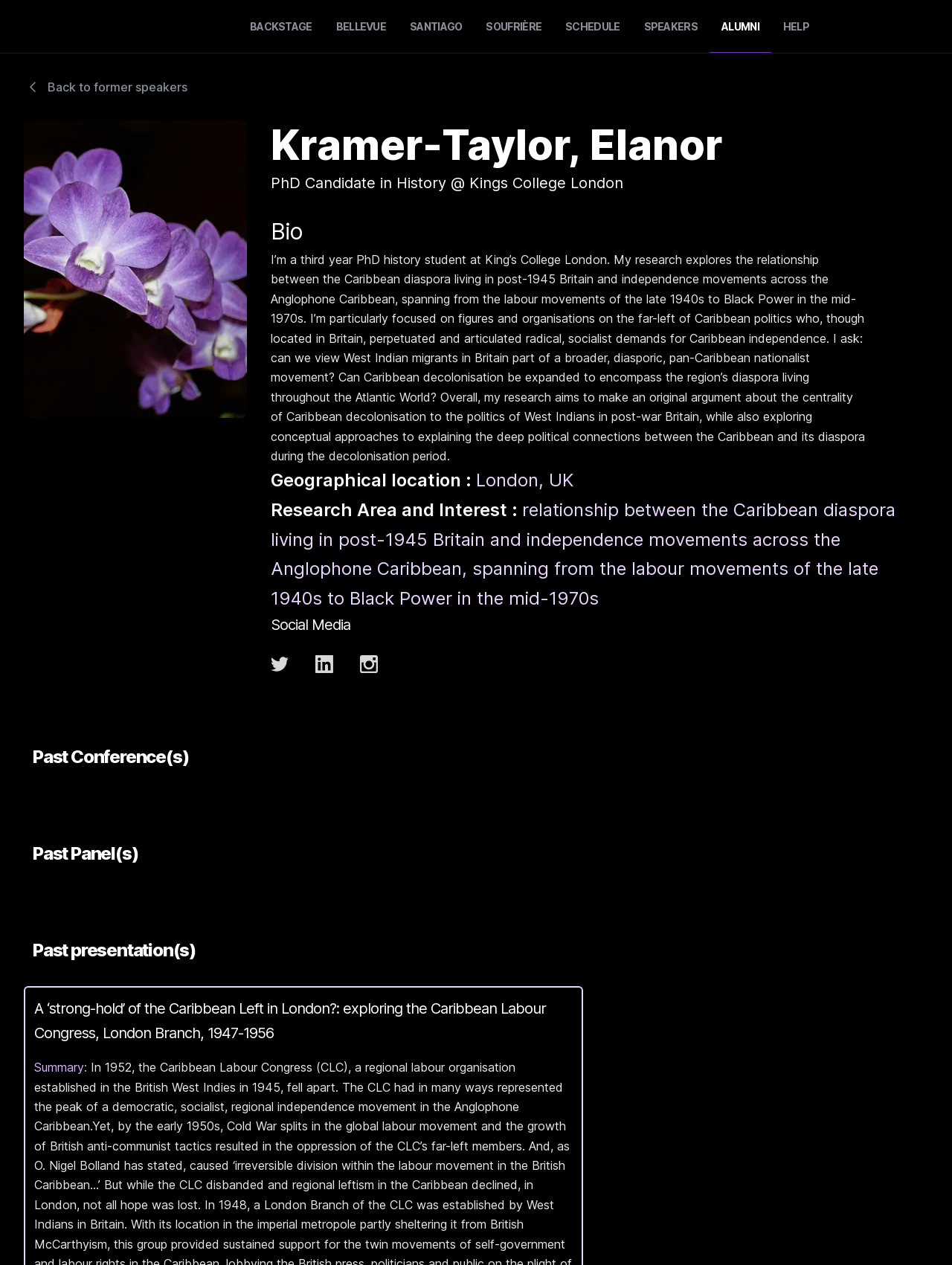Find the bounding box coordinates for the area you need to click to carry out the instruction: "Check the social media links". The coordinates should be four float numbers between 0 and 1, indicated as [left, top, right, bottom].

[0.284, 0.485, 0.975, 0.504]